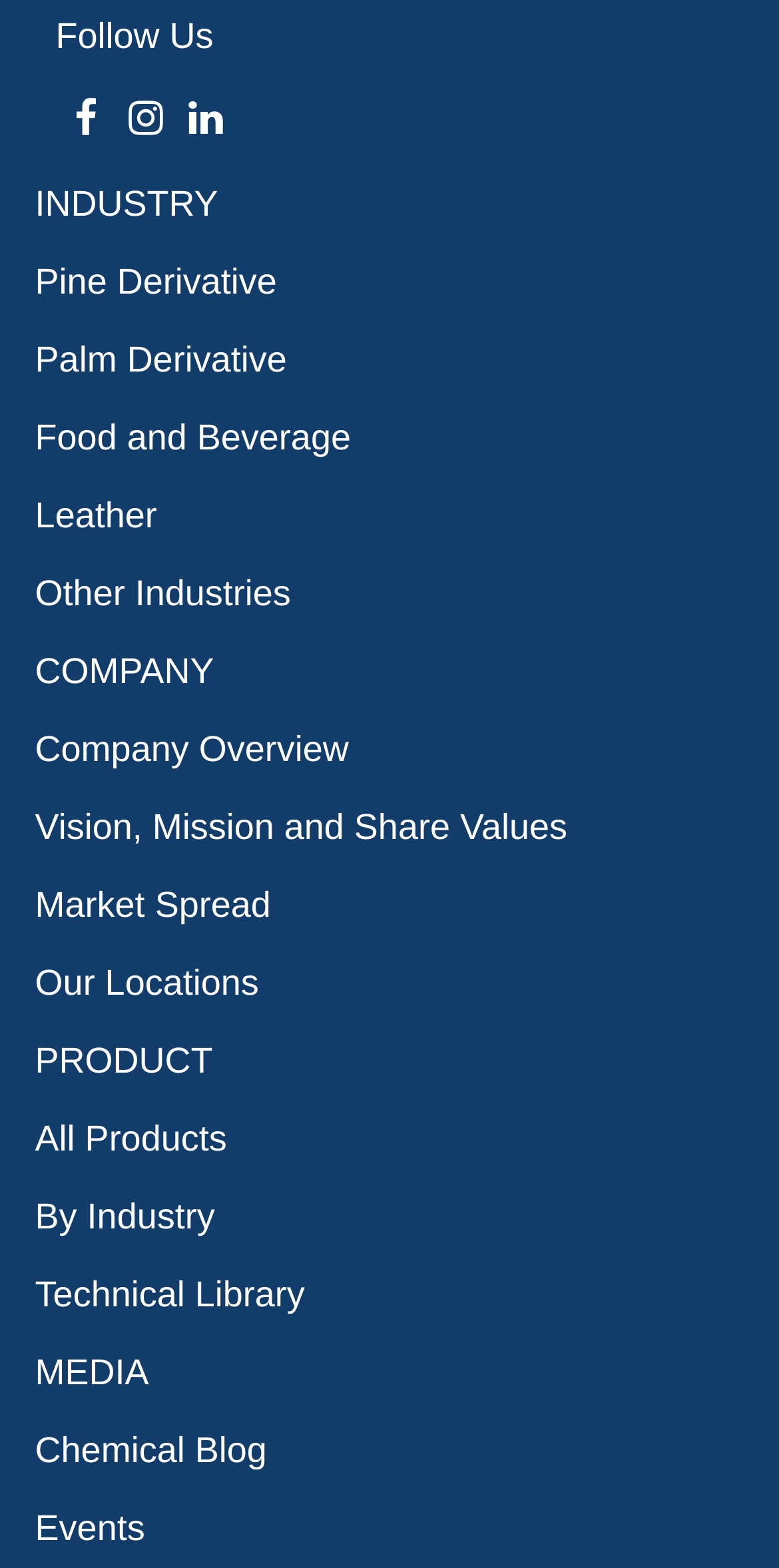Answer the question below with a single word or a brief phrase: 
What are the main categories on this website?

Industry, Company, Product, Media